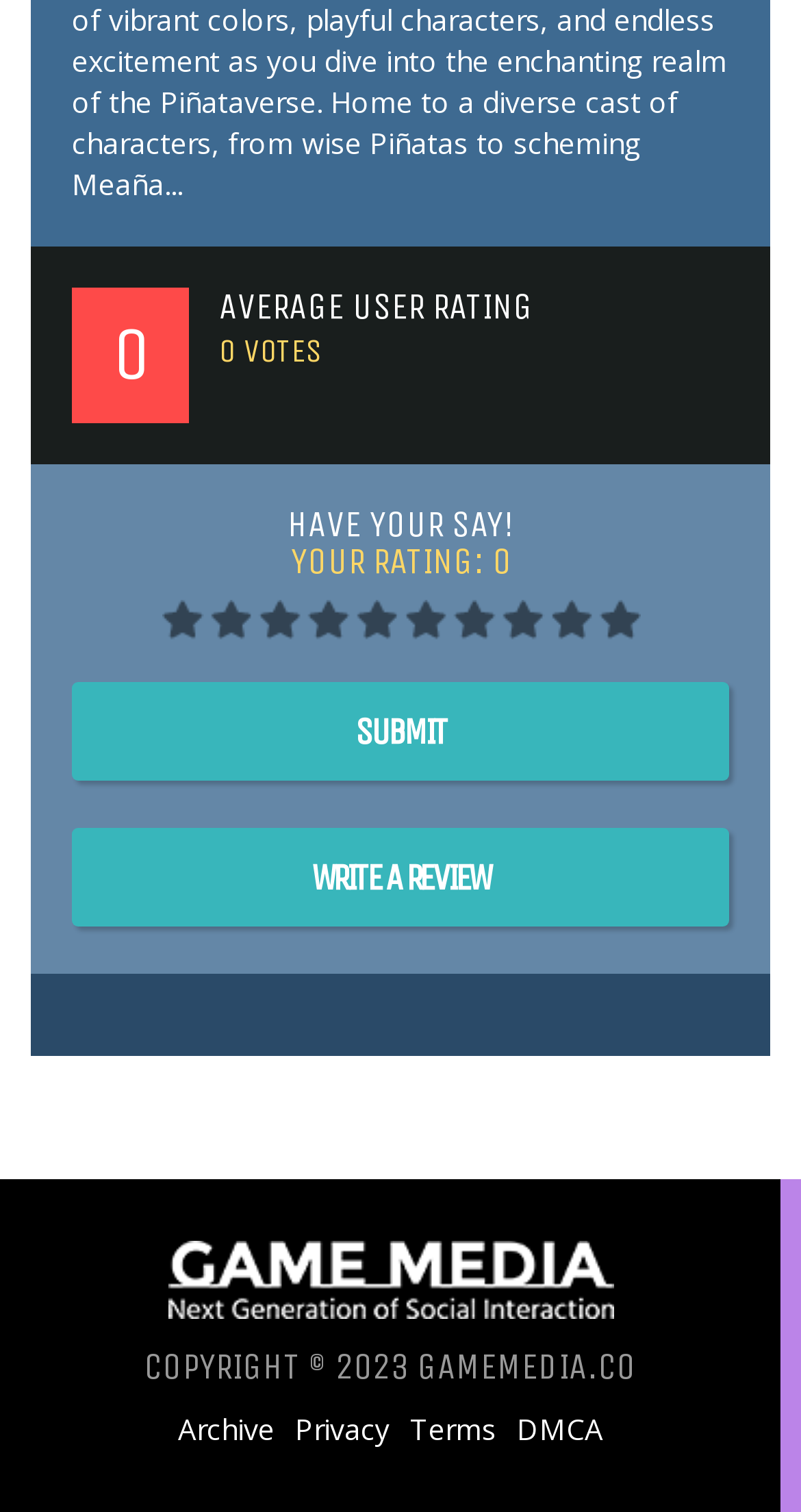What is the purpose of the 'WRITE A REVIEW' link?
Please give a detailed answer to the question using the information shown in the image.

The 'WRITE A REVIEW' link is likely a call-to-action for users to write and submit a review, as it is present near the 'HAVE YOUR SAY!' section and the 'AVERAGE USER RATING' label.